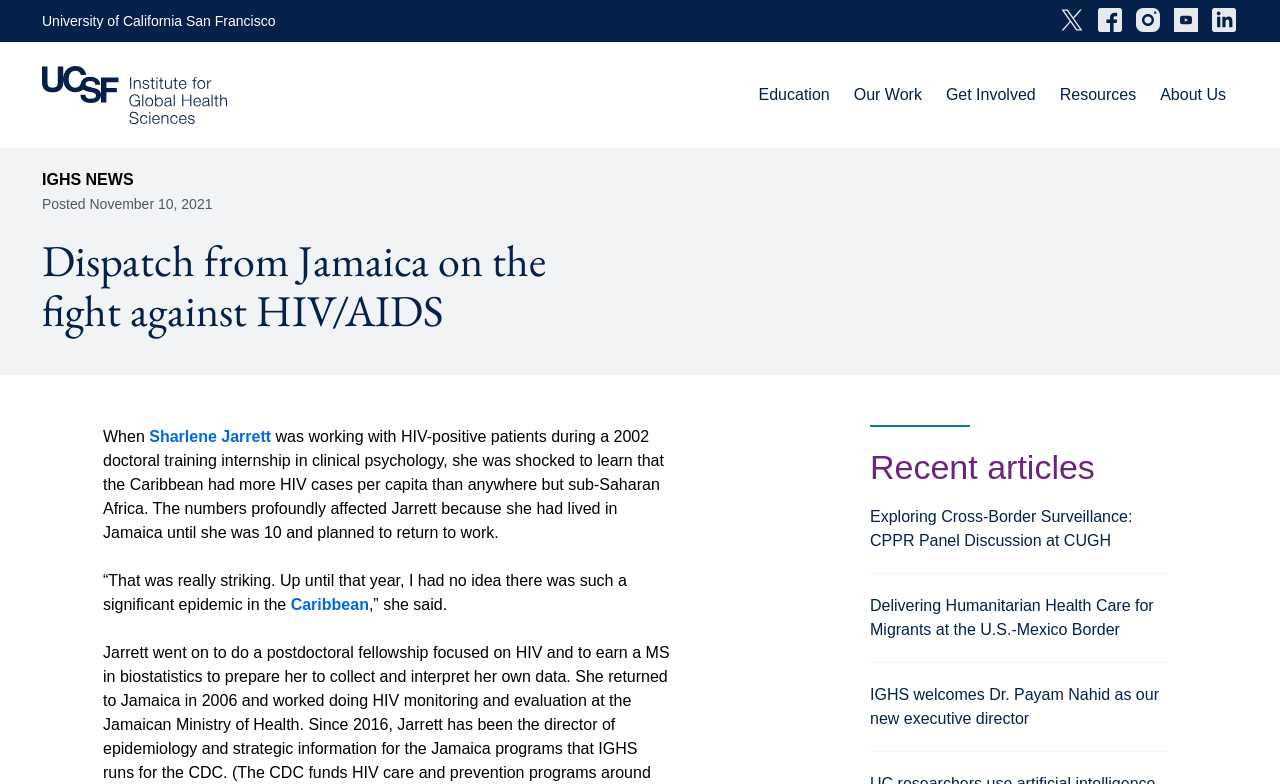Detail the webpage's structure and highlights in your description.

The webpage is about the University of California San Francisco's Institute for Global Health Sciences, with a focus on the fight against HIV/AIDS. At the top left, the university's name is displayed, followed by a row of social media links to Twitter, Facebook, Instagram, YouTube, and LinkedIn. Below this, there is a navigation menu with links to Education, Our Work, Get Involved, Resources, and About Us.

The main content of the page is an article titled "Dispatch from Jamaica on the fight against HIV/AIDS". The article begins with a brief introduction, followed by a quote from Sharlene Jarrett, who shares her experience working with HIV-positive patients during her doctoral training internship in clinical psychology. The text describes her shock at learning about the high number of HIV cases in the Caribbean.

Below the article, there is a section titled "Recent articles" with three links to other articles: "Exploring Cross-Border Surveillance: CPPR Panel Discussion at CUGH", "Delivering Humanitarian Health Care for Migrants at the U.S.-Mexico Border", and "IGHS welcomes Dr. Payam Nahid as our new executive director".